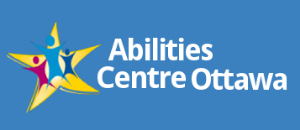Offer a detailed explanation of what is depicted in the image.

The image showcases the logo of the Abilities Centre Ottawa, featuring a vibrant blue background. Prominently displayed is a stylized star design composed of colorful silhouettes representing individuals in various dynamic poses, symbolizing inclusivity and active participation. The text "Abilities Centre Ottawa" is clearly presented in bold, modern typography, emphasizing the centre's mission to support individuals with disabilities in developing their skills and connecting with their community. This visual identity reflects the centre's commitment to promoting empowerment, resilience, and engagement through therapeutic recreation and other enriching programs.